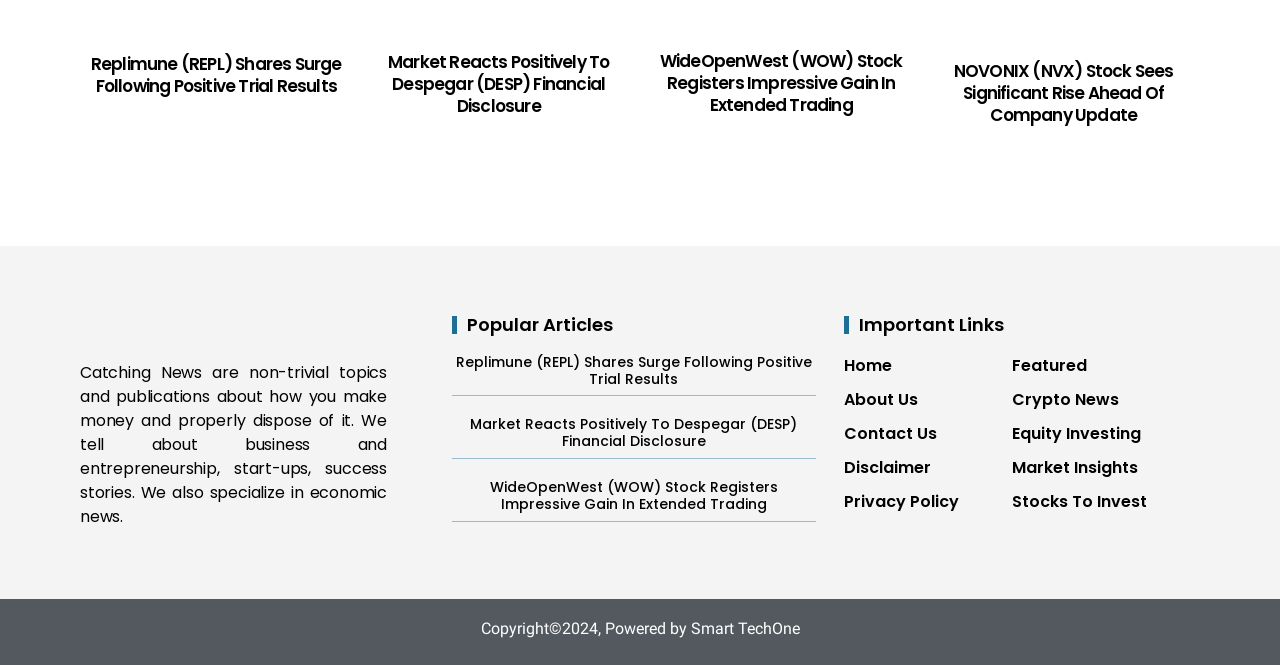Provide the bounding box coordinates of the area you need to click to execute the following instruction: "Check the Featured section".

[0.791, 0.532, 0.922, 0.568]